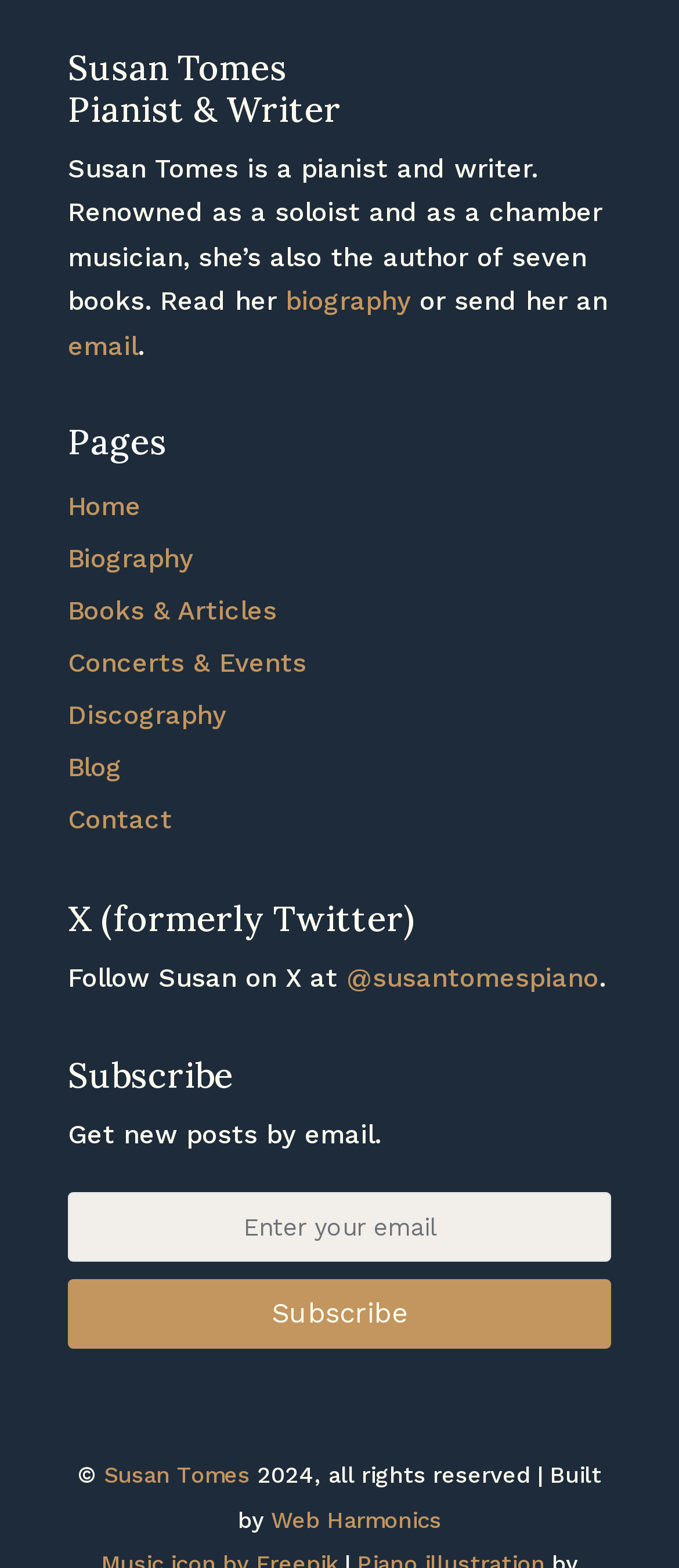Give a one-word or short phrase answer to the question: 
How can one contact Susan Tomes?

Email or contact page